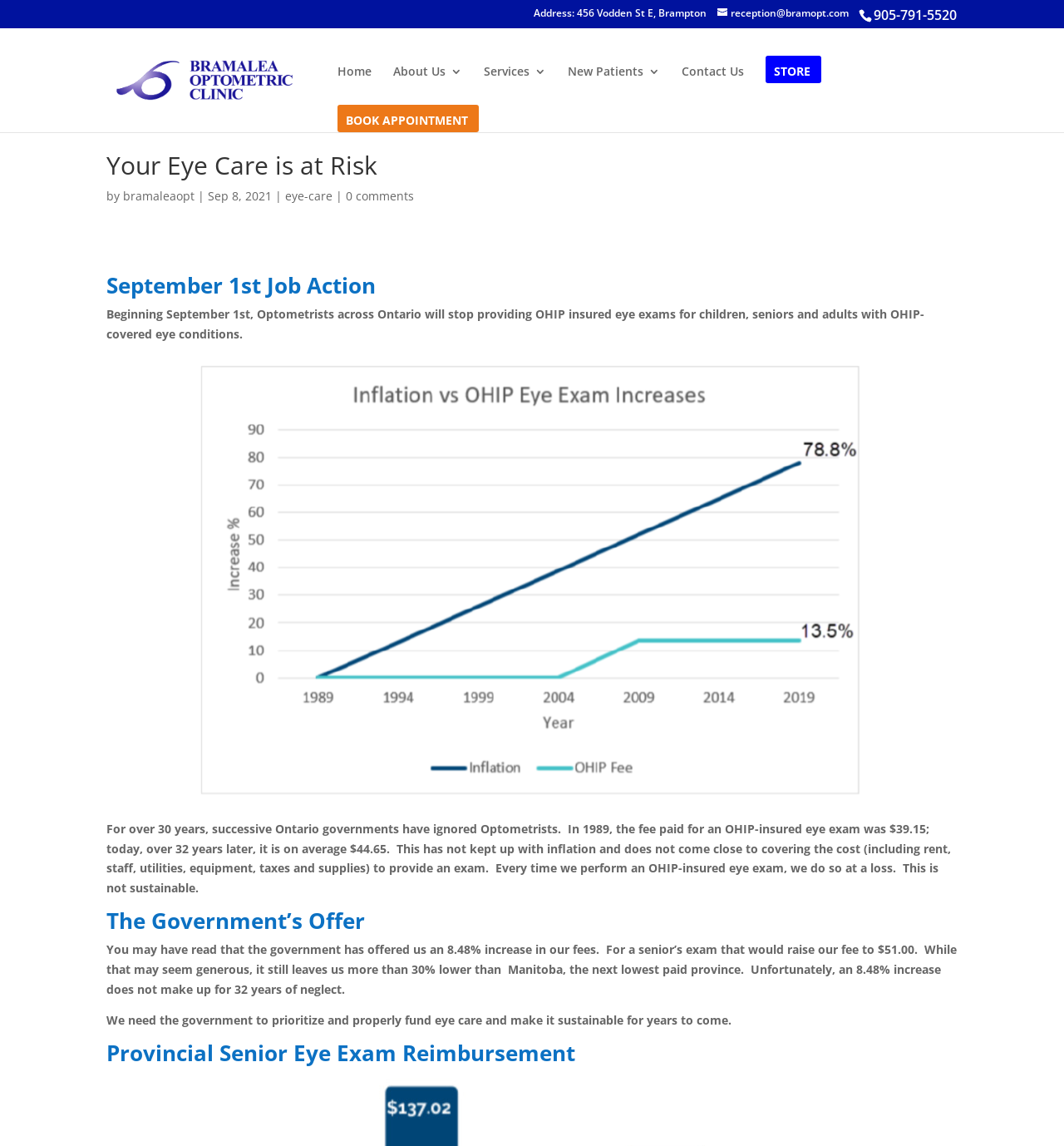Respond to the question below with a single word or phrase: What is the current fee for an OHIP-insured eye exam?

$44.65